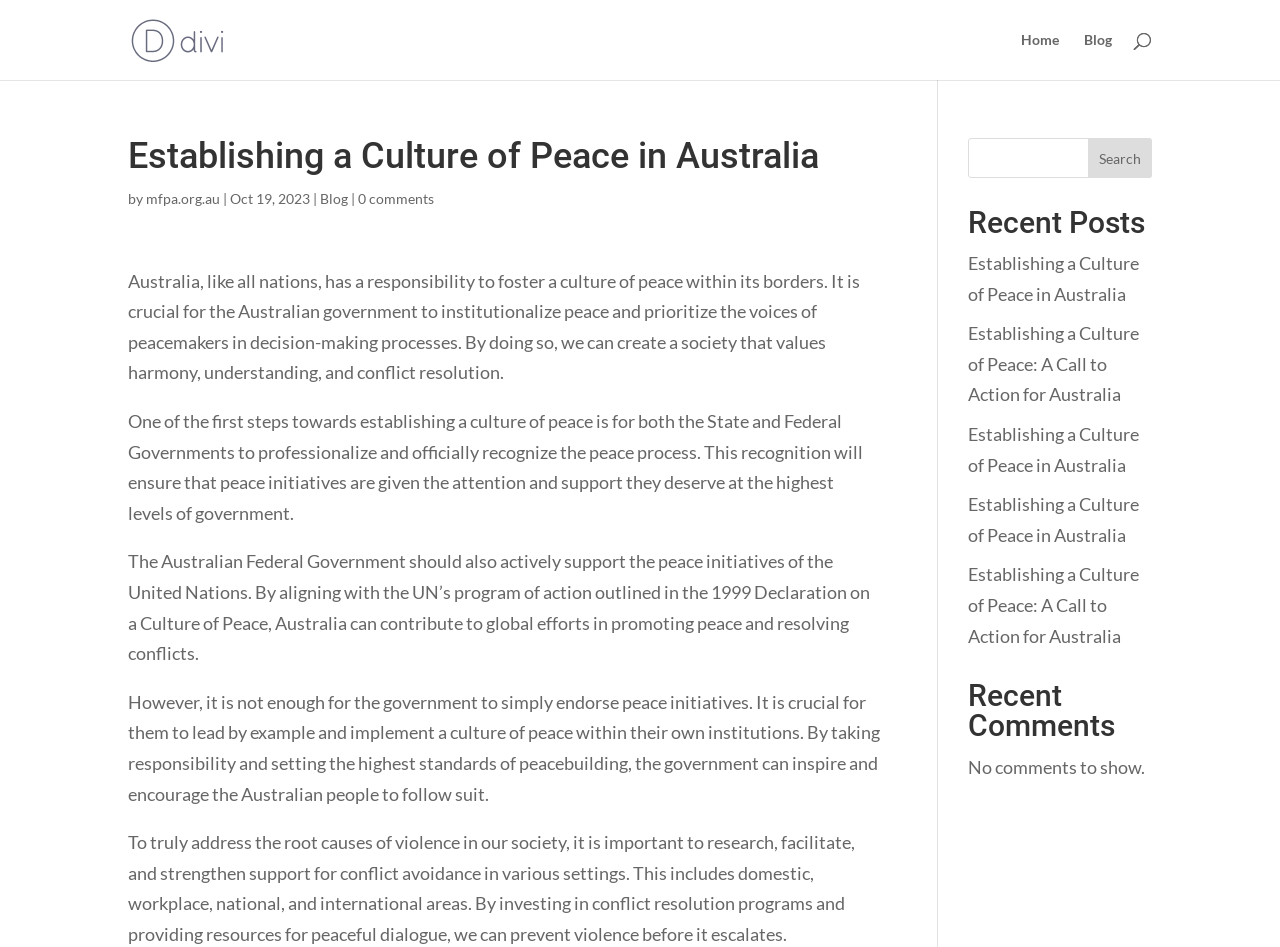Given the element description: "0 comments", predict the bounding box coordinates of this UI element. The coordinates must be four float numbers between 0 and 1, given as [left, top, right, bottom].

[0.28, 0.201, 0.339, 0.219]